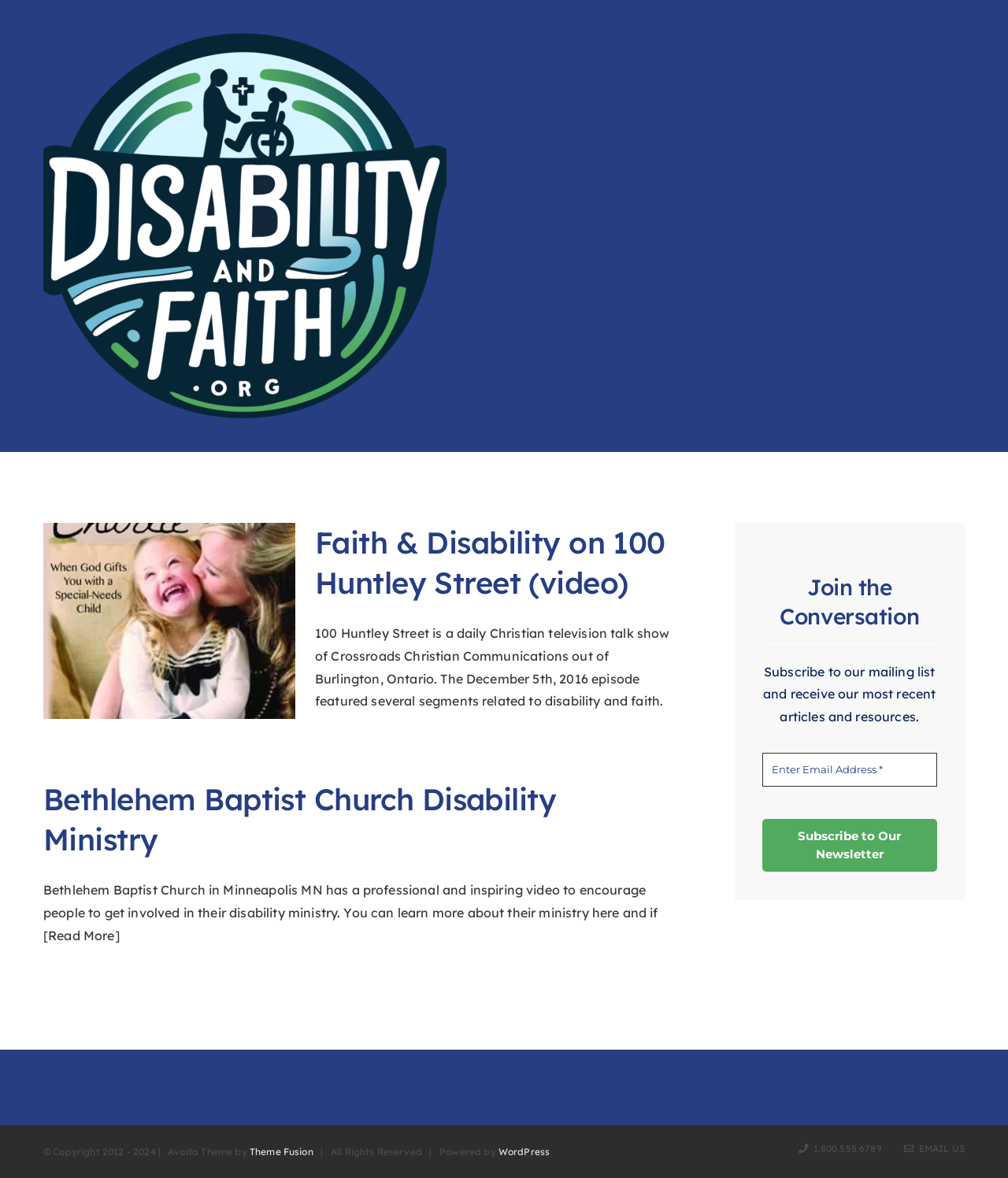Provide the bounding box for the UI element matching this description: "Email Us".

[0.897, 0.97, 0.957, 0.98]